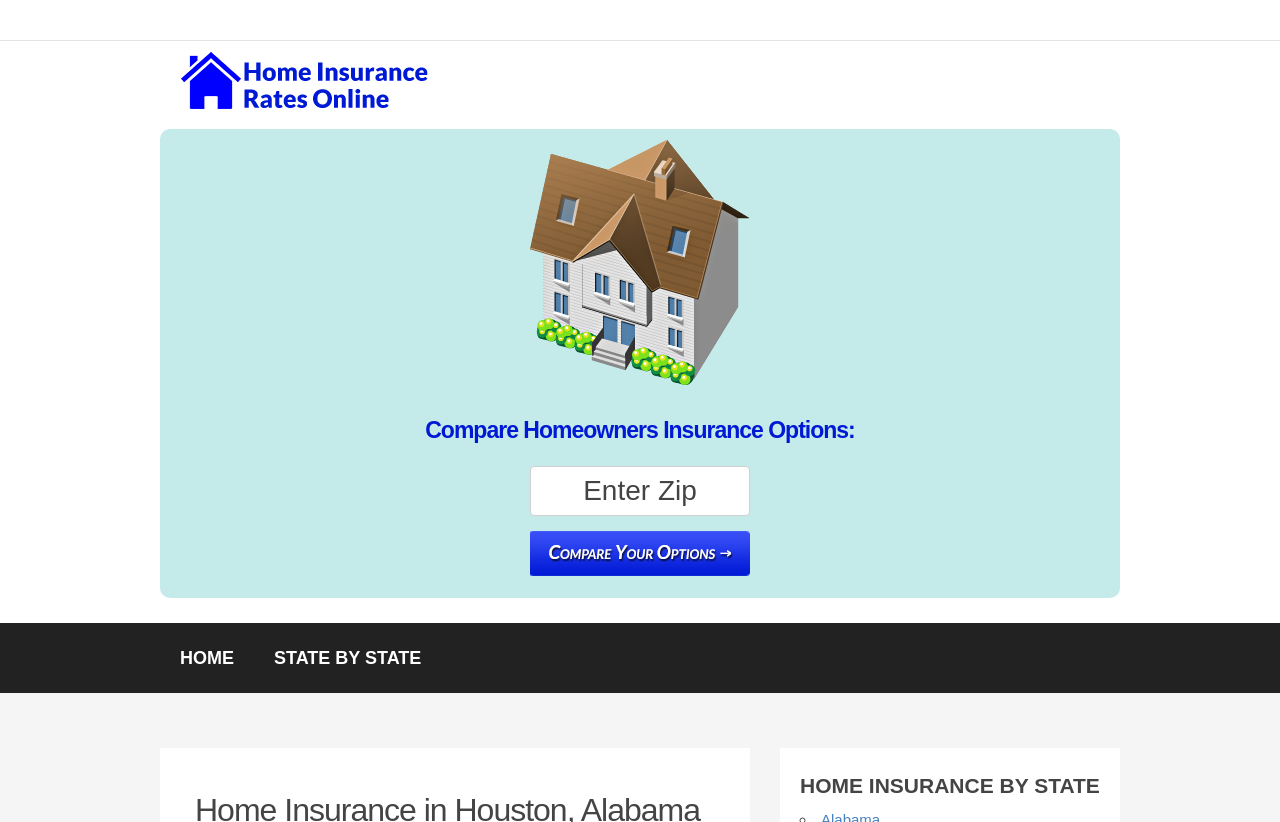Answer the question with a brief word or phrase:
What is the topic of the section at the bottom of the webpage?

Home Insurance by State